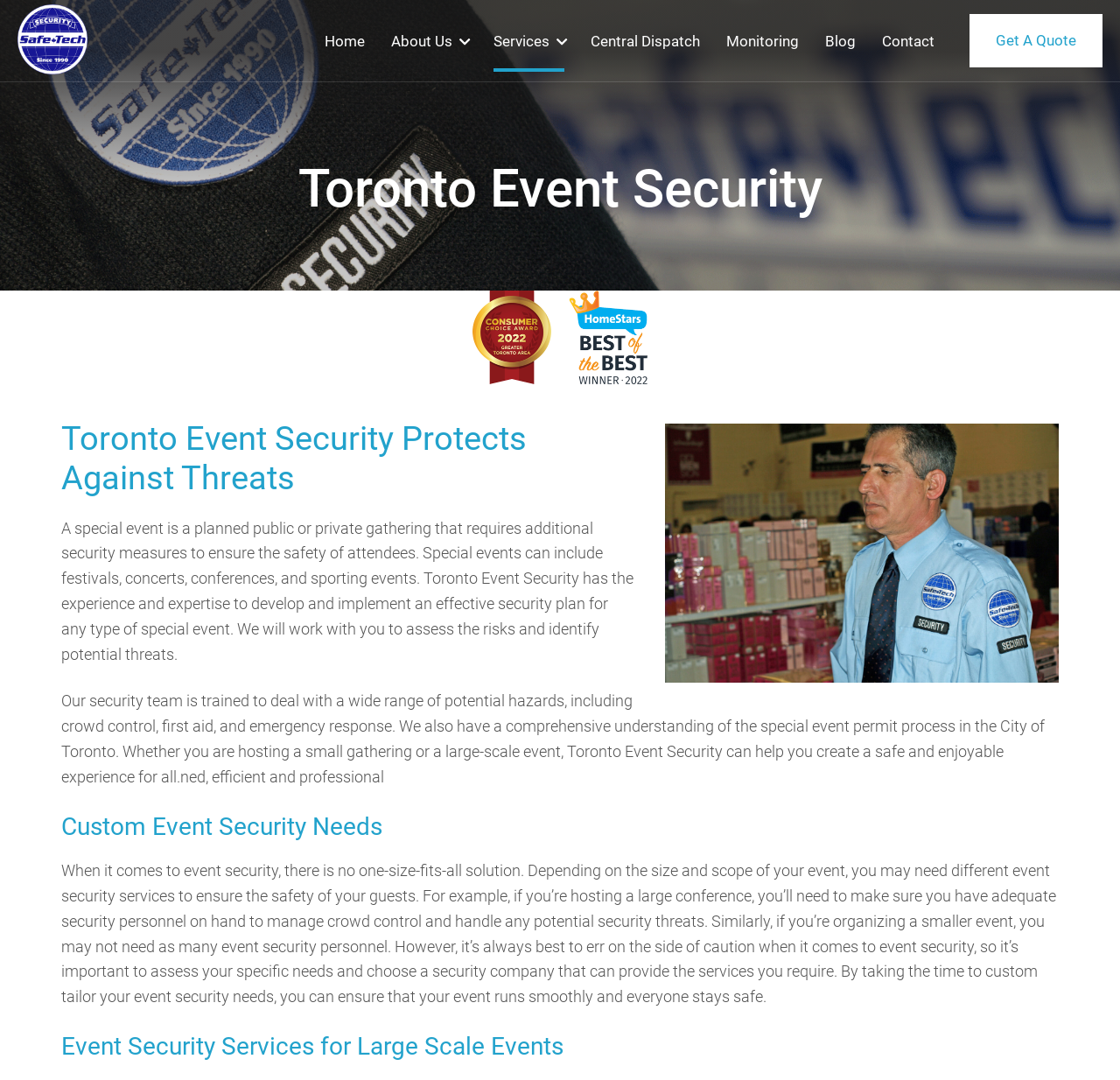Please locate the bounding box coordinates of the element that should be clicked to achieve the given instruction: "Click on the 'Get A Quote' link".

[0.866, 0.013, 0.984, 0.062]